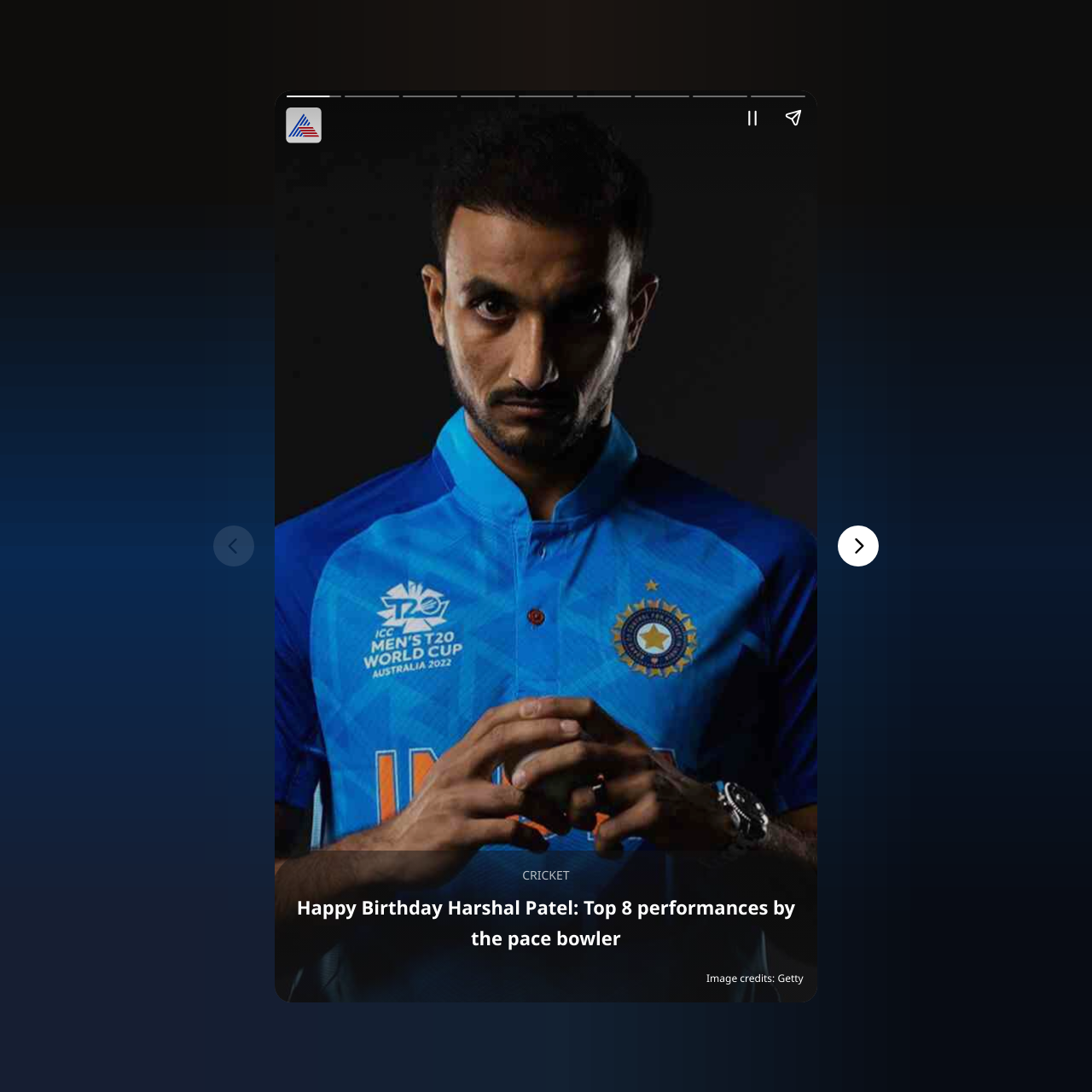Provide a one-word or one-phrase answer to the question:
How many images are there in the webpage?

2